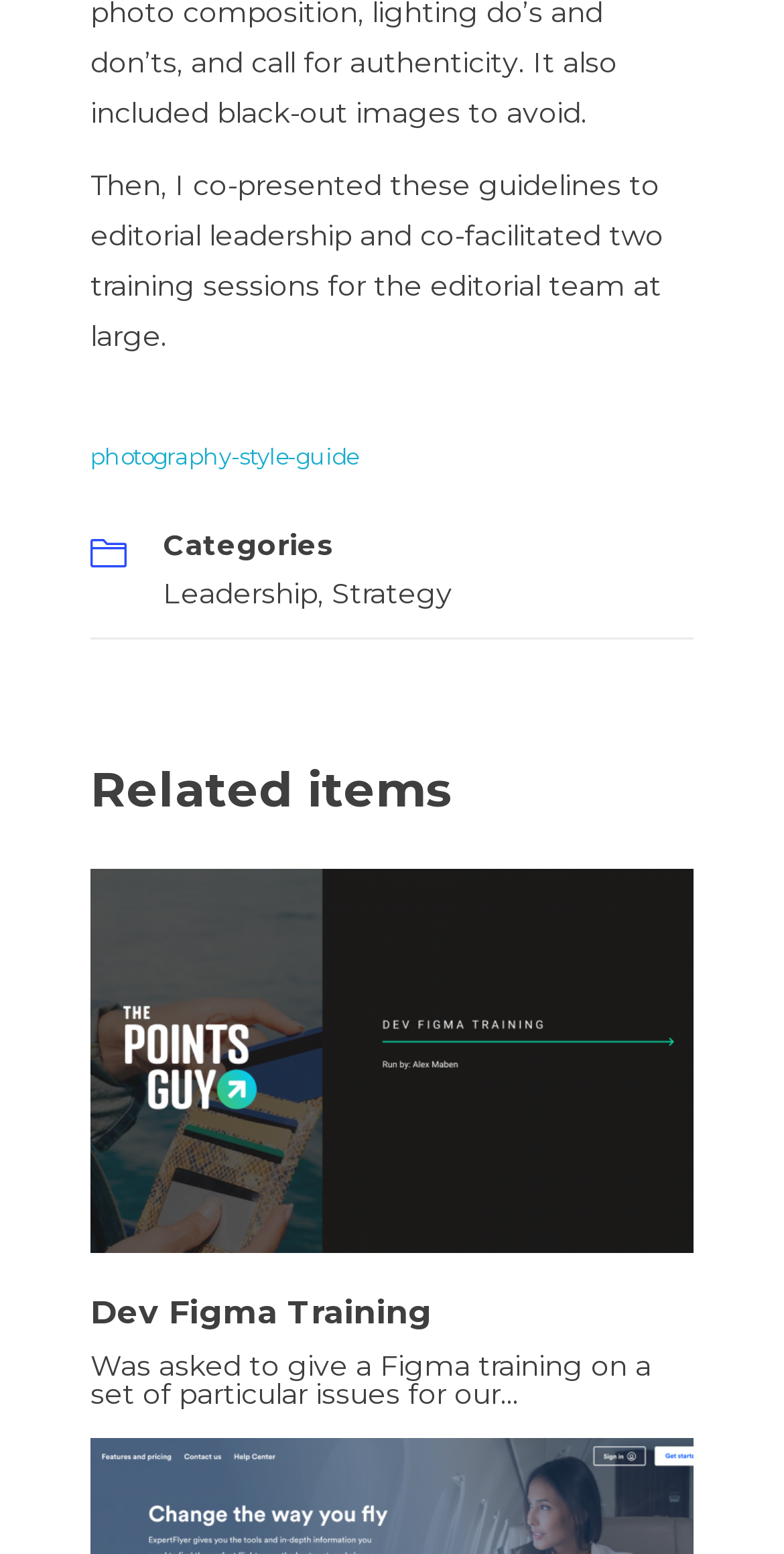Using the webpage screenshot, find the UI element described by Dev Figma Training. Provide the bounding box coordinates in the format (top-left x, top-left y, bottom-right x, bottom-right y), ensuring all values are floating point numbers between 0 and 1.

[0.115, 0.832, 0.885, 0.857]